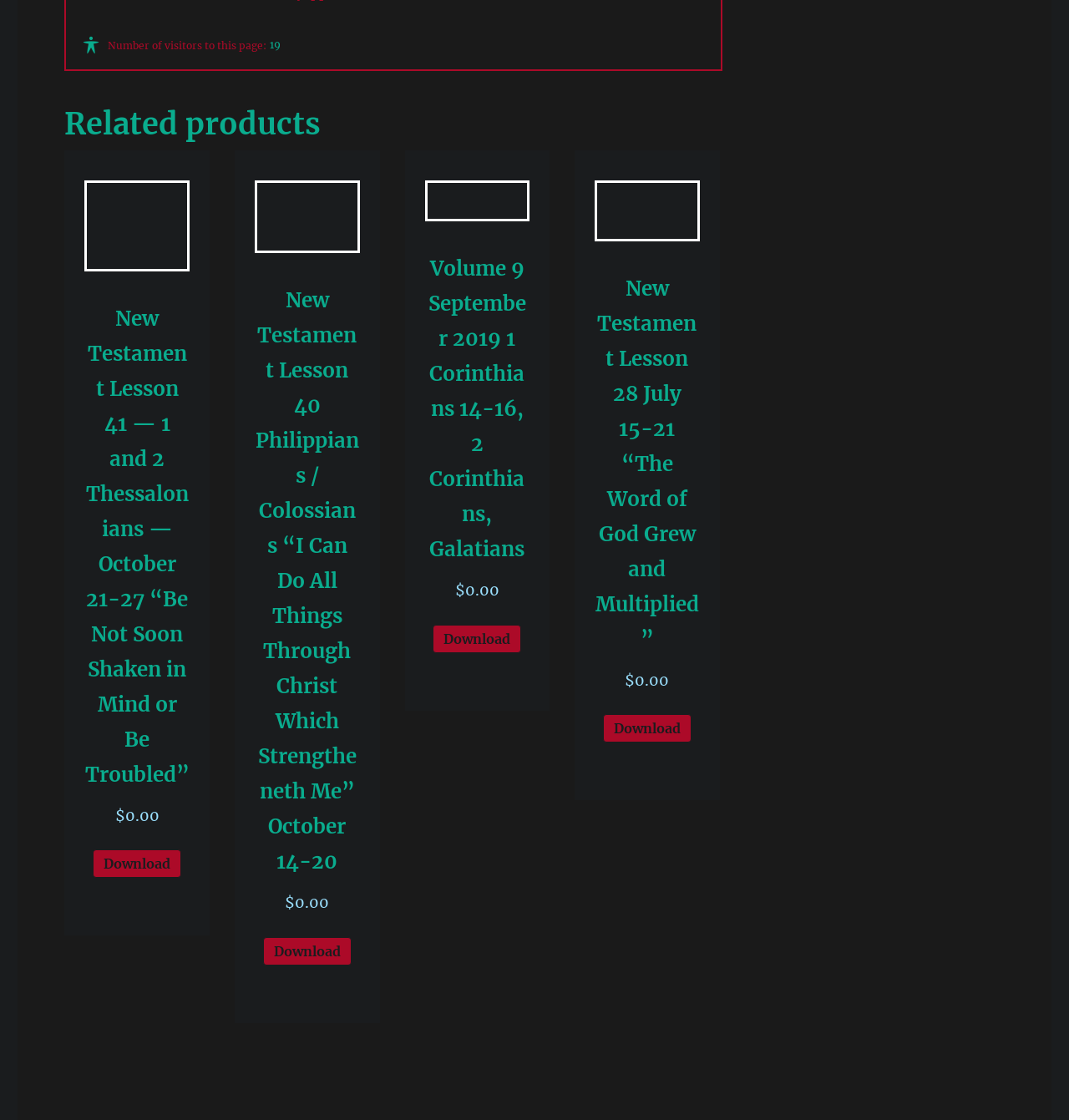Please mark the clickable region by giving the bounding box coordinates needed to complete this instruction: "View New Testament Lesson 28".

[0.556, 0.161, 0.655, 0.619]